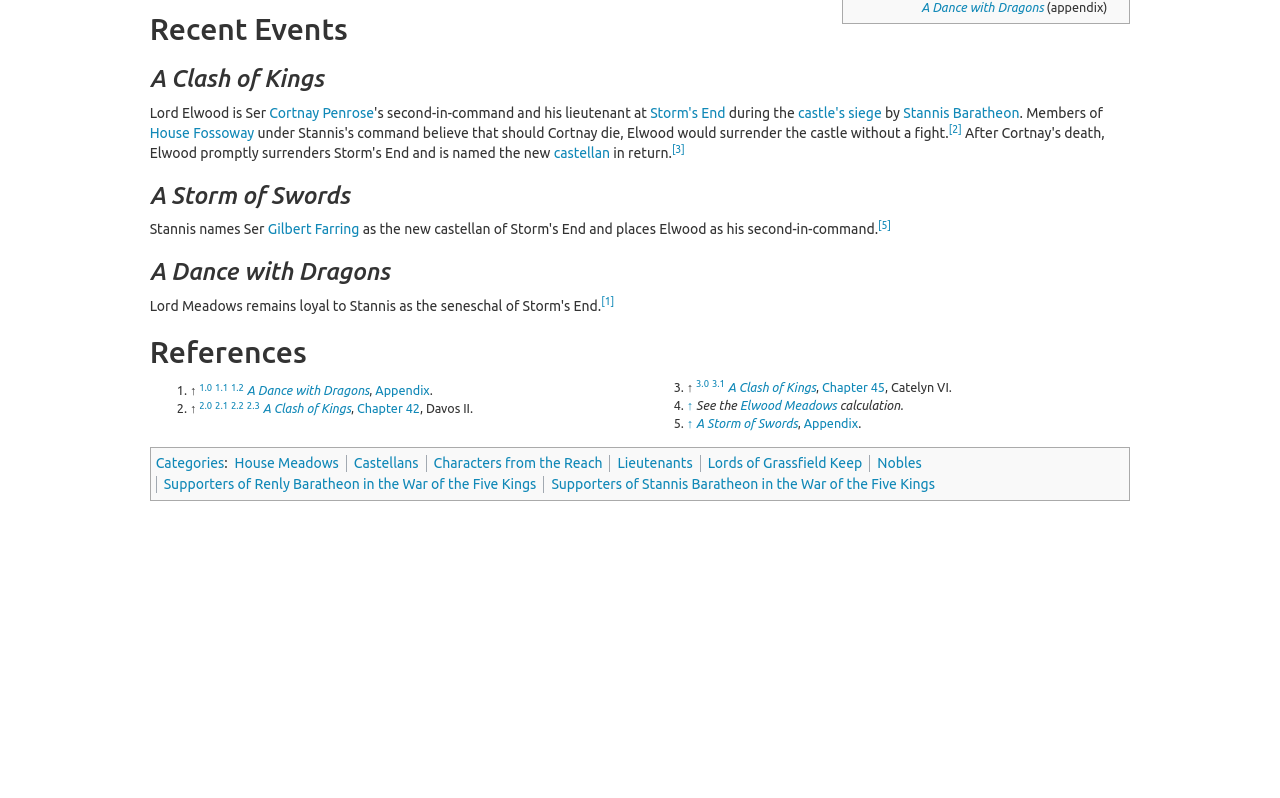Ascertain the bounding box coordinates for the UI element detailed here: "Characters from the Reach". The coordinates should be provided as [left, top, right, bottom] with each value being a float between 0 and 1.

[0.339, 0.57, 0.471, 0.59]